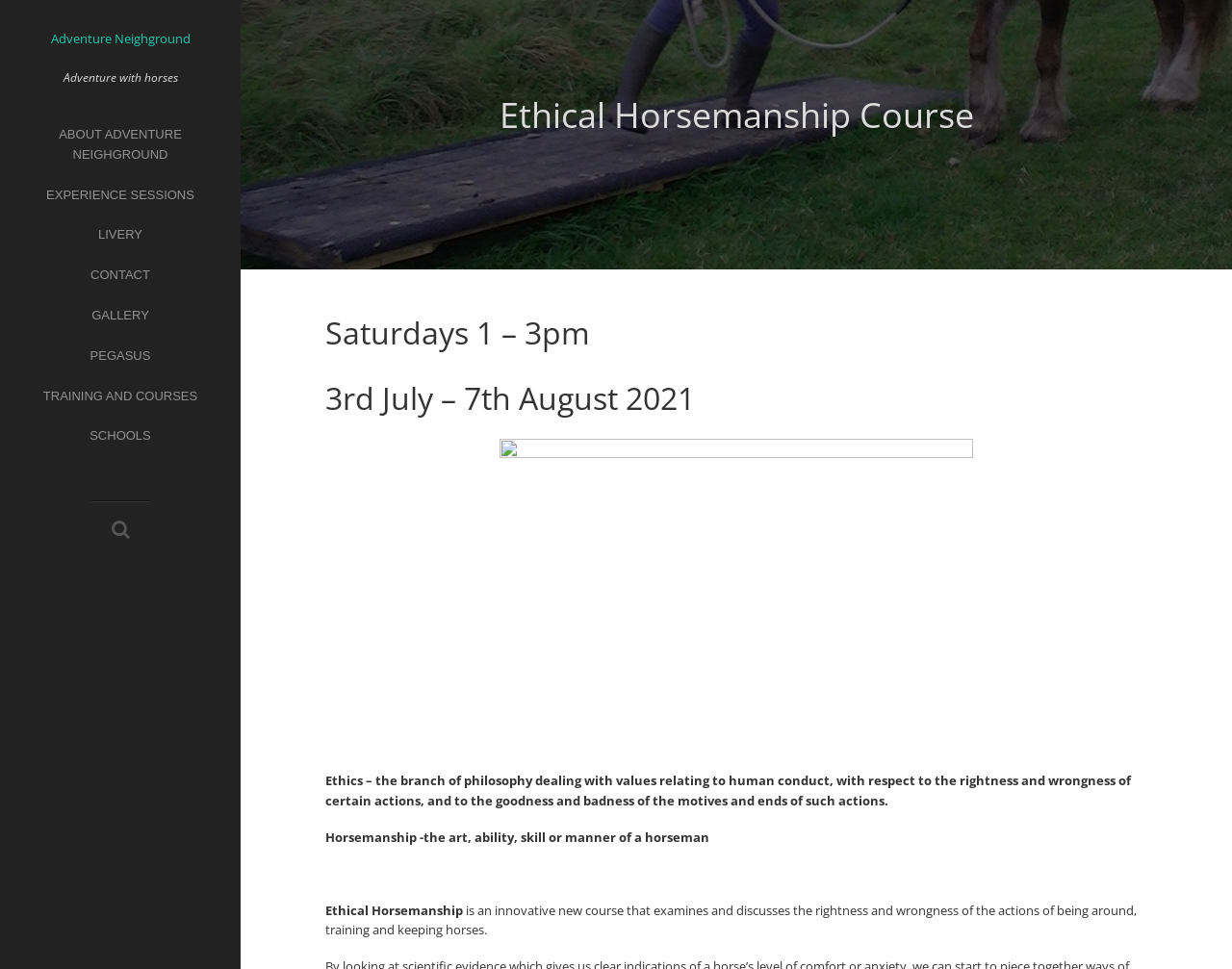What is the name of the course?
Give a one-word or short-phrase answer derived from the screenshot.

Ethical Horsemanship Course